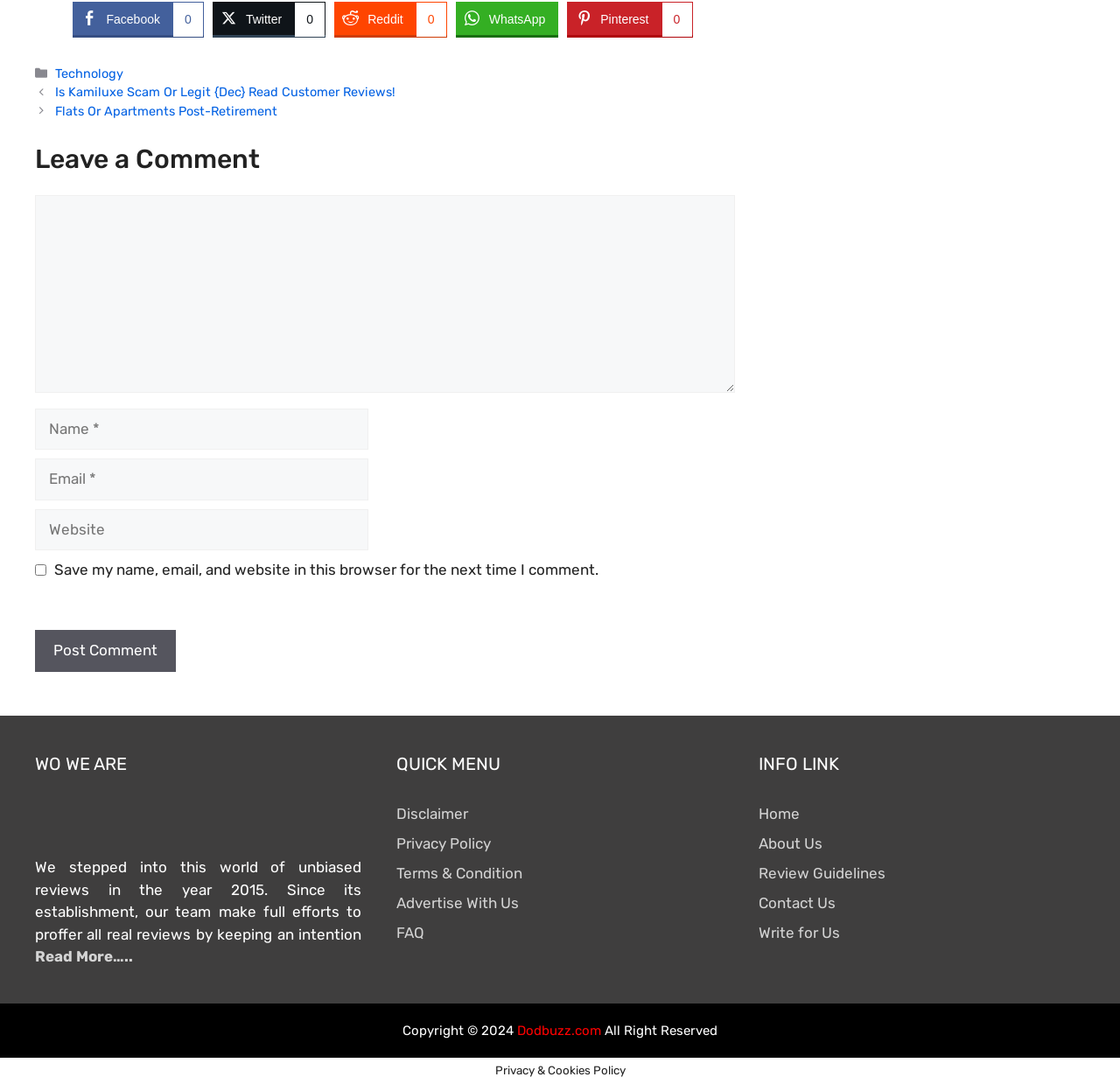Specify the bounding box coordinates of the region I need to click to perform the following instruction: "Share on Facebook". The coordinates must be four float numbers in the range of 0 to 1, i.e., [left, top, right, bottom].

[0.065, 0.001, 0.182, 0.032]